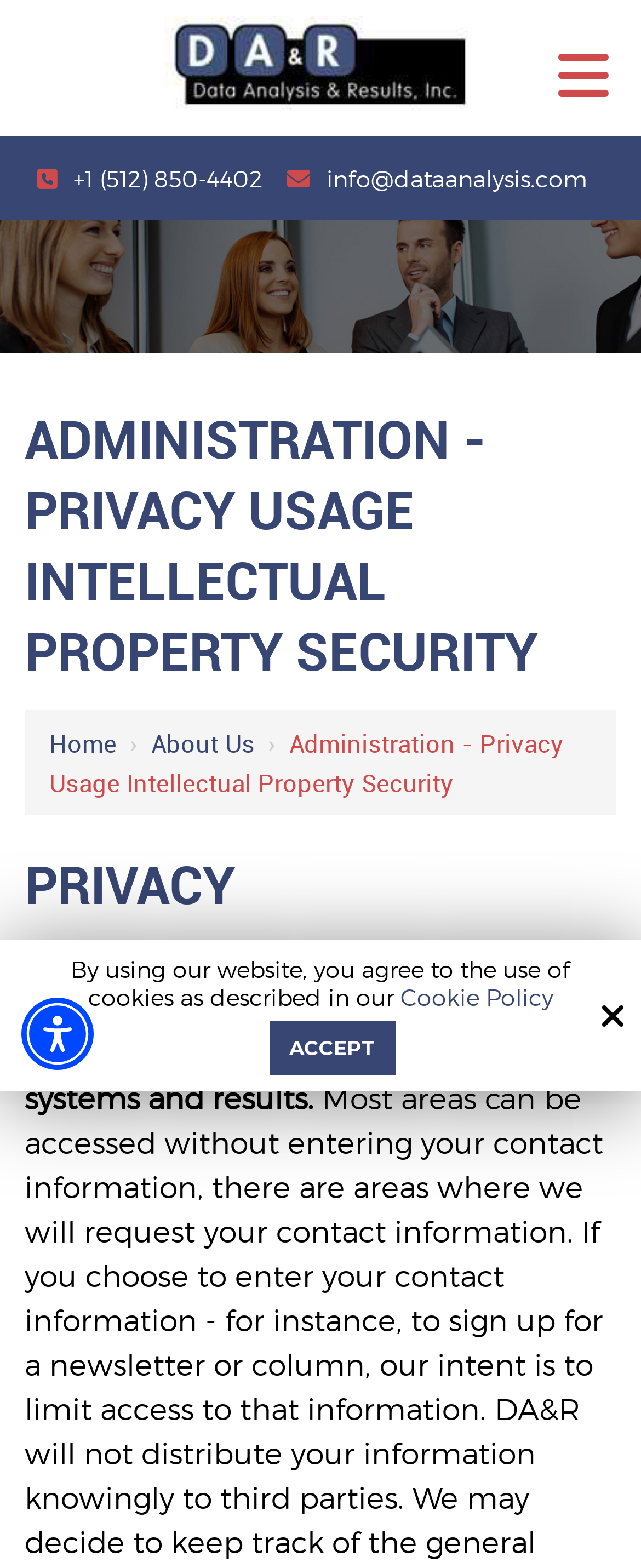Utilize the details in the image to thoroughly answer the following question: What is the email address on the webpage?

I found the email address by looking at the link element with the text 'info@dataanalysis.com' which is located at the top of the webpage, next to the phone number.